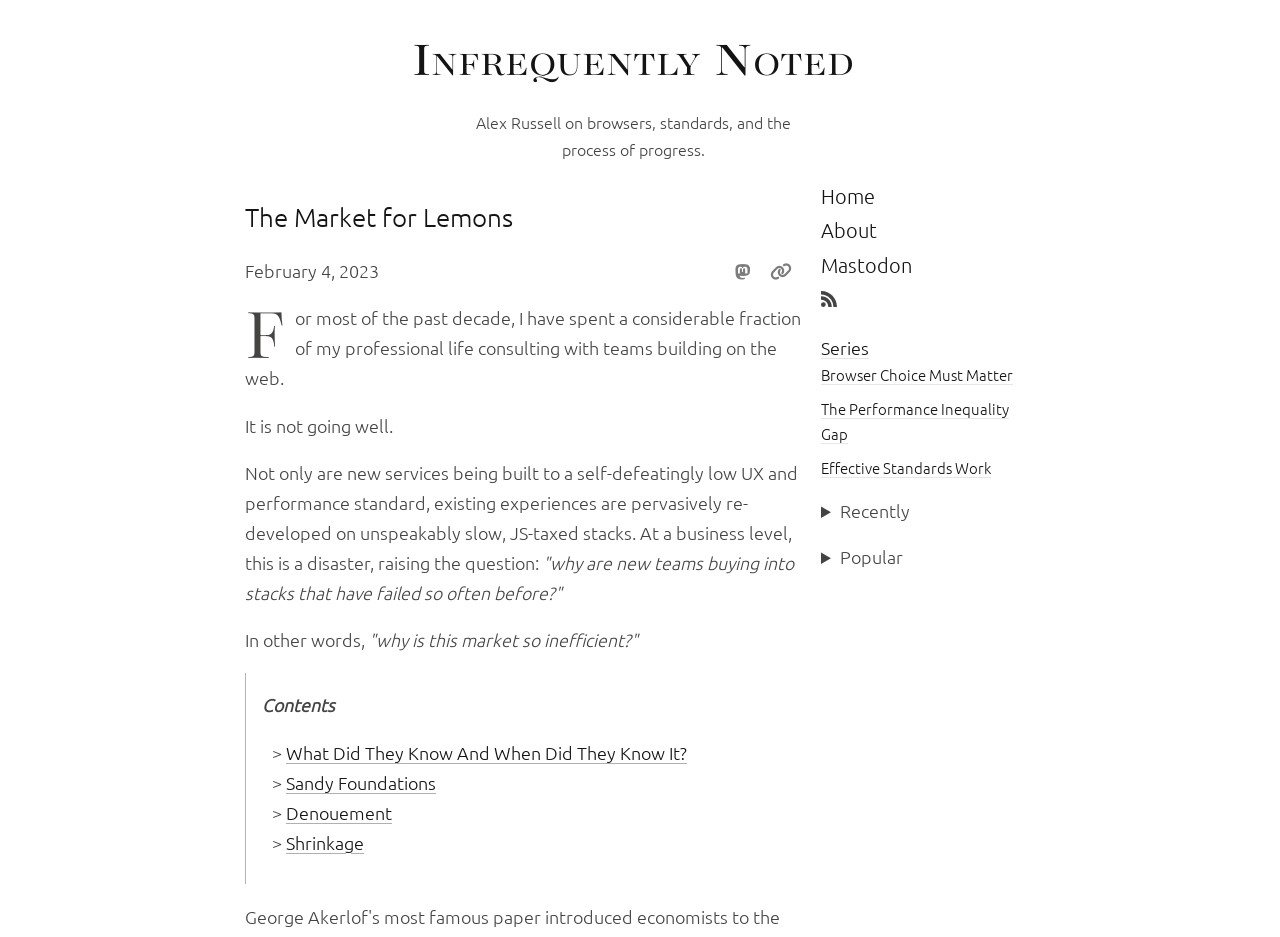Please determine the bounding box coordinates for the element that should be clicked to follow these instructions: "Click the 'About' link".

[0.641, 0.233, 0.685, 0.259]